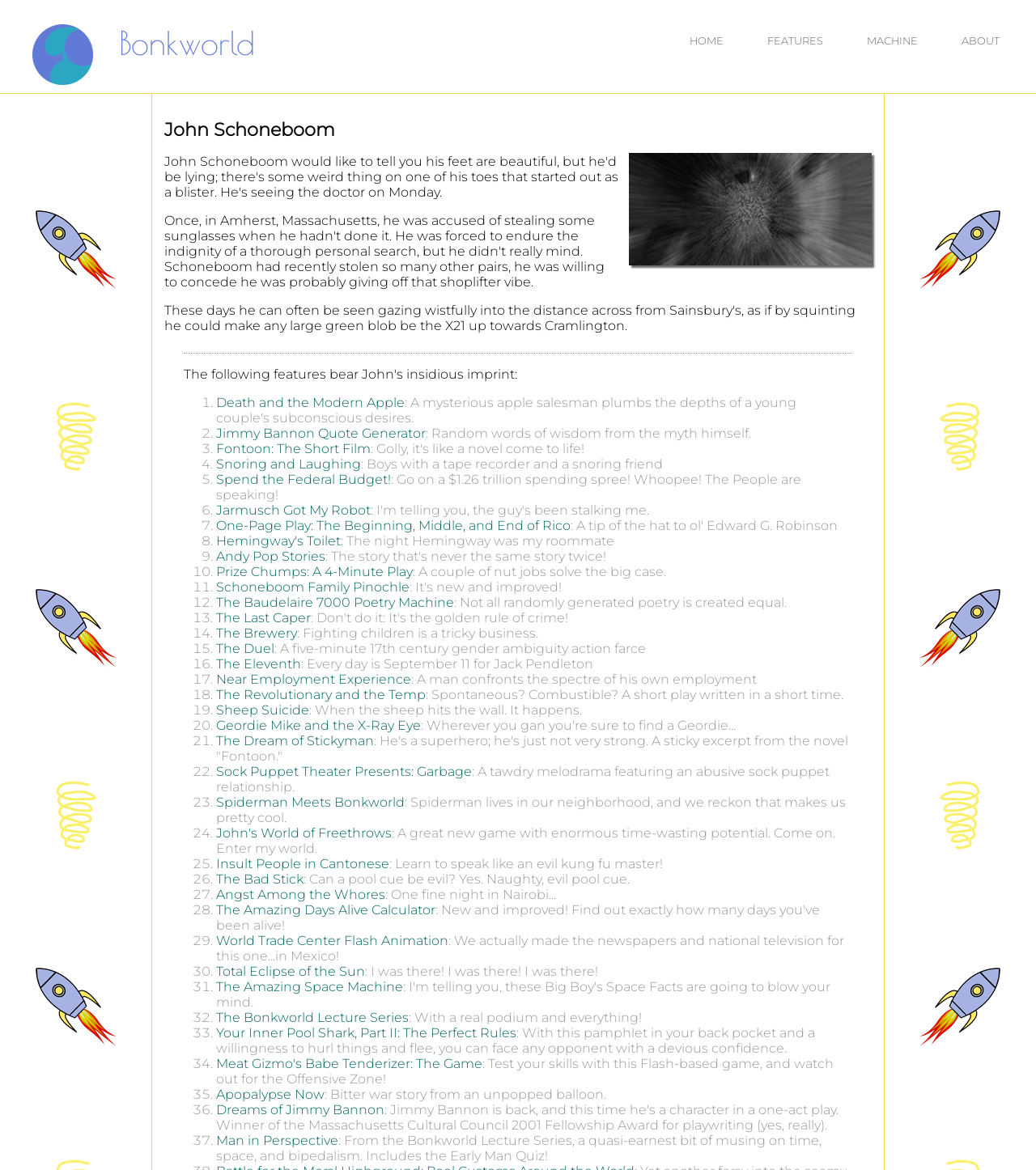For the following element description, predict the bounding box coordinates in the format (top-left x, top-left y, bottom-right x, bottom-right y). All values should be floating point numbers between 0 and 1. Description: Dreams of Jimmy Bannon

[0.209, 0.942, 0.371, 0.955]